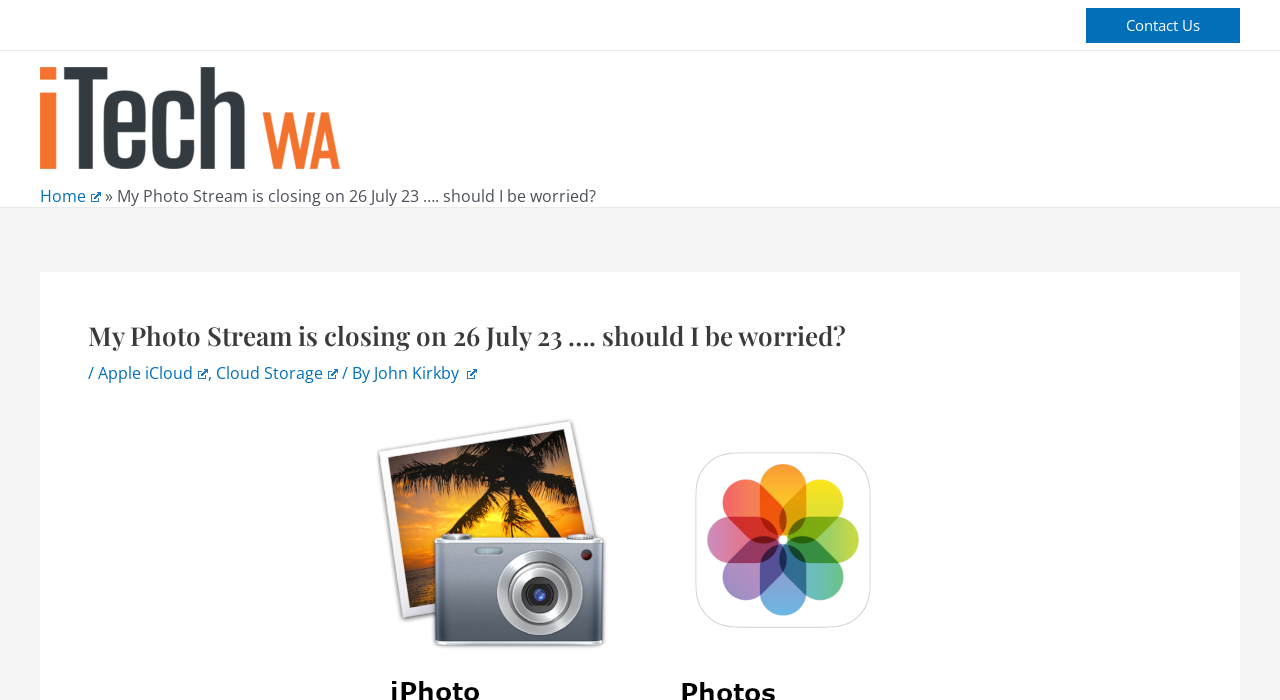Refer to the element description Cloud Storage and identify the corresponding bounding box in the screenshot. Format the coordinates as (top-left x, top-left y, bottom-right x, bottom-right y) with values in the range of 0 to 1.

[0.169, 0.517, 0.264, 0.548]